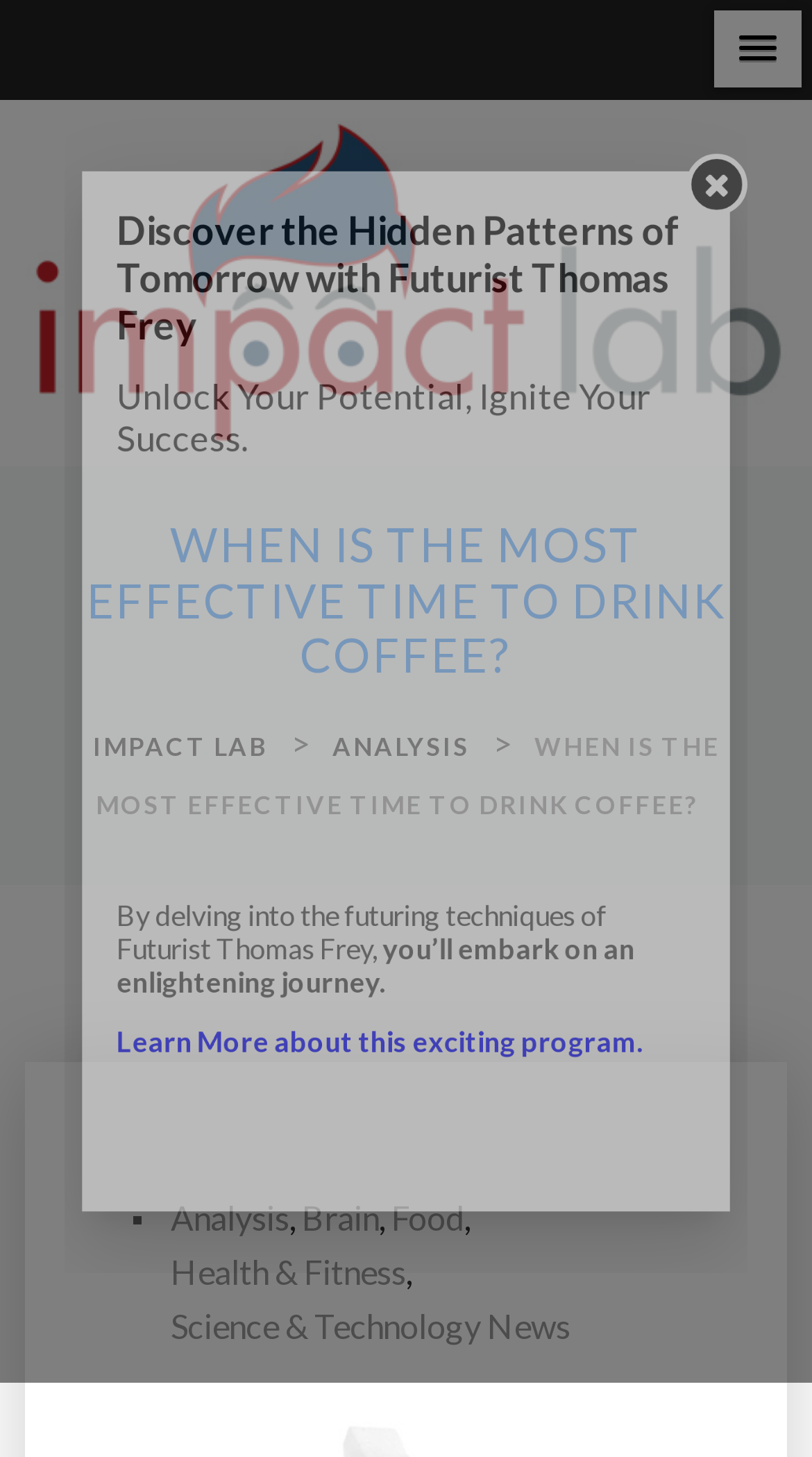Can you identify the bounding box coordinates of the clickable region needed to carry out this instruction: 'Click the Impact Lab logo'? The coordinates should be four float numbers within the range of 0 to 1, stated as [left, top, right, bottom].

[0.031, 0.083, 0.969, 0.305]